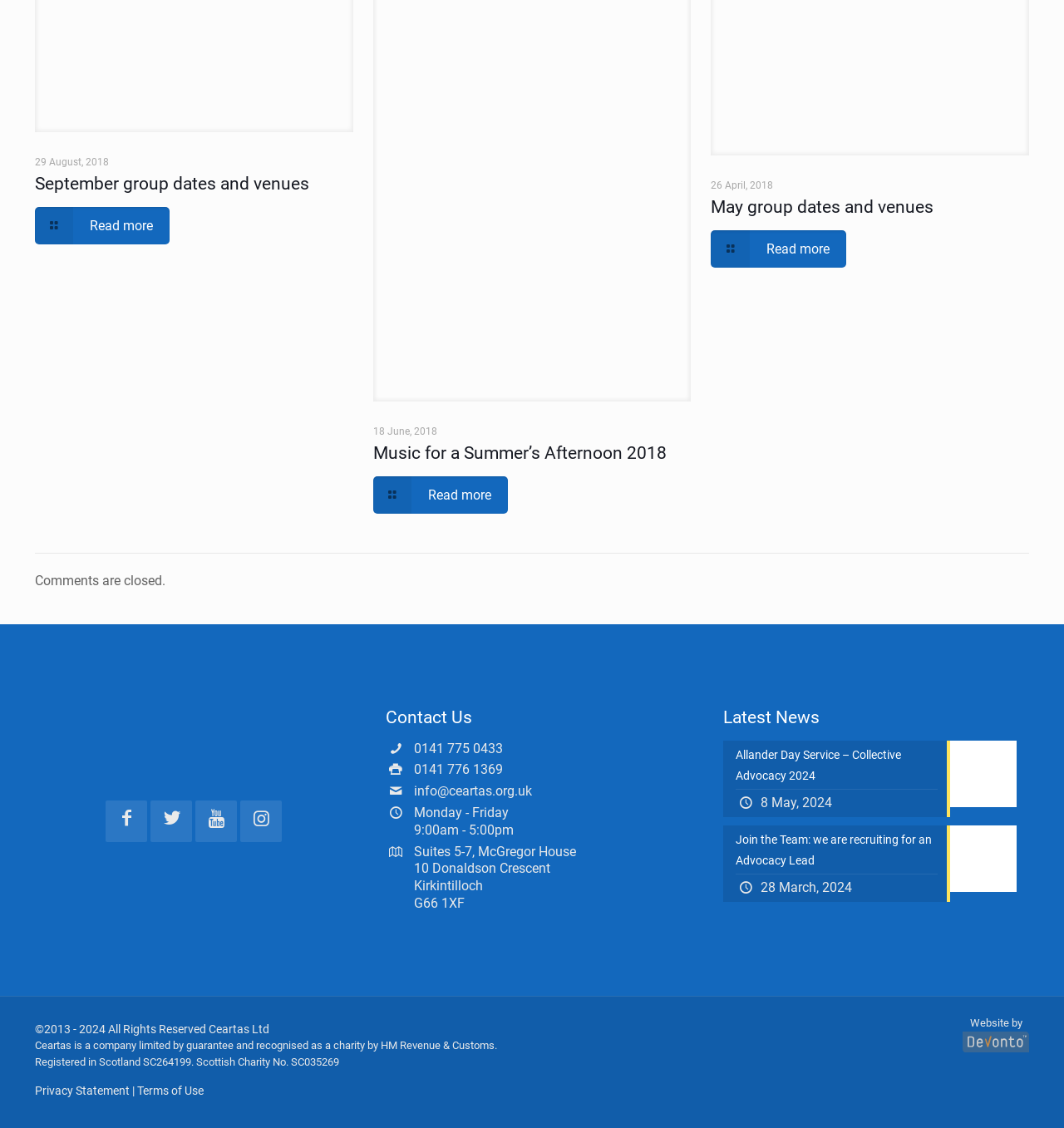Provide the bounding box coordinates of the HTML element described by the text: "info@ceartas.org.uk". The coordinates should be in the format [left, top, right, bottom] with values between 0 and 1.

[0.389, 0.694, 0.5, 0.708]